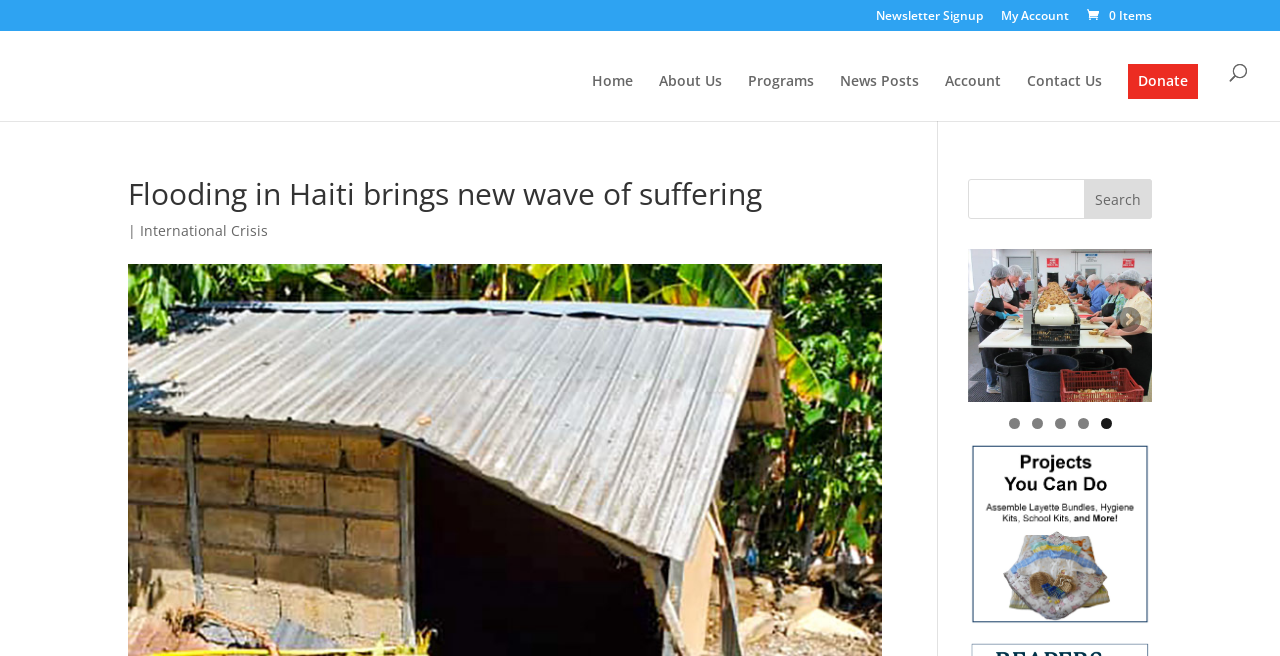Identify the webpage's primary heading and generate its text.

Flooding in Haiti brings new wave of suffering